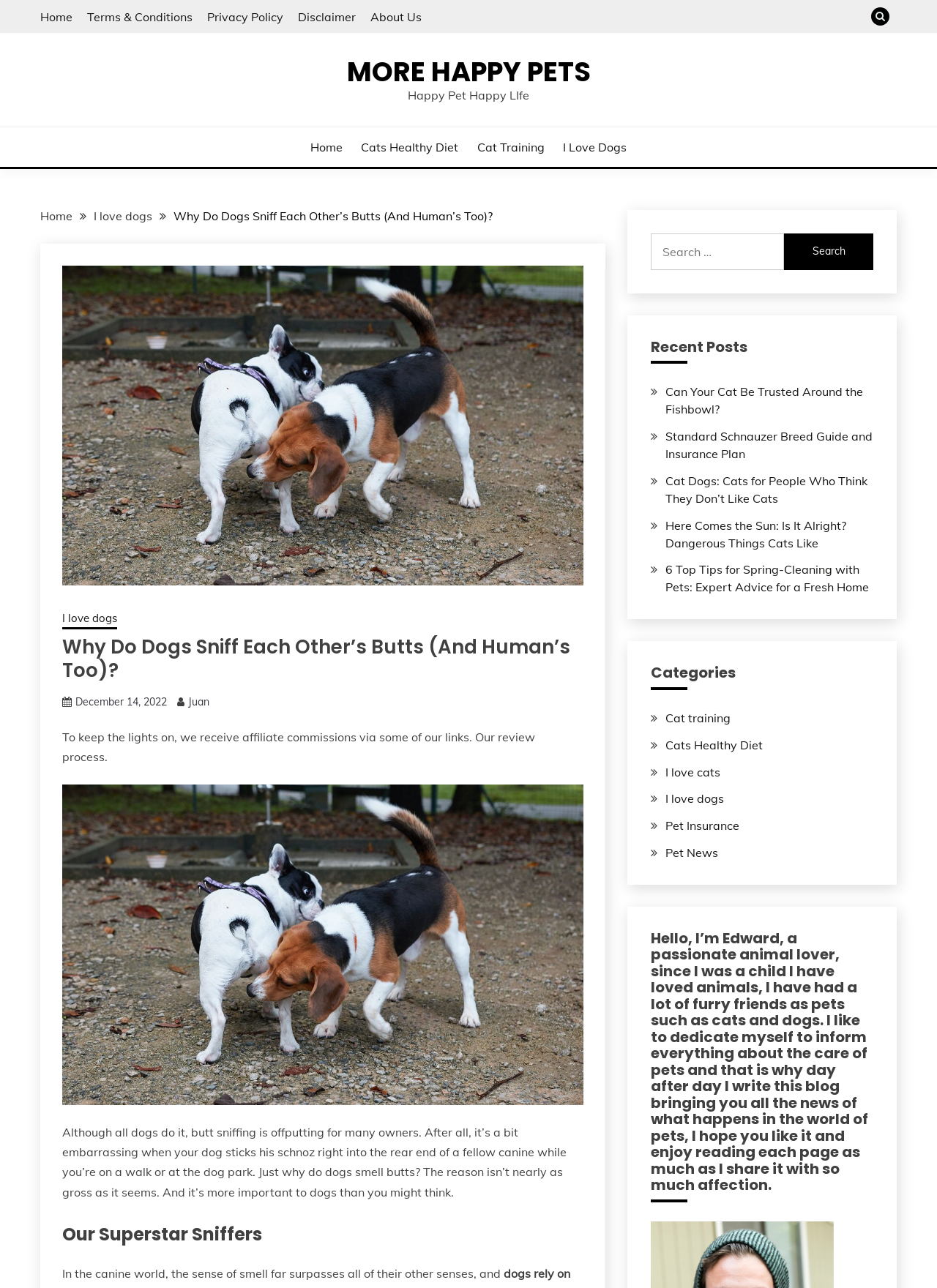Please identify the webpage's heading and generate its text content.

Why Do Dogs Sniff Each Other’s Butts (And Human’s Too)?